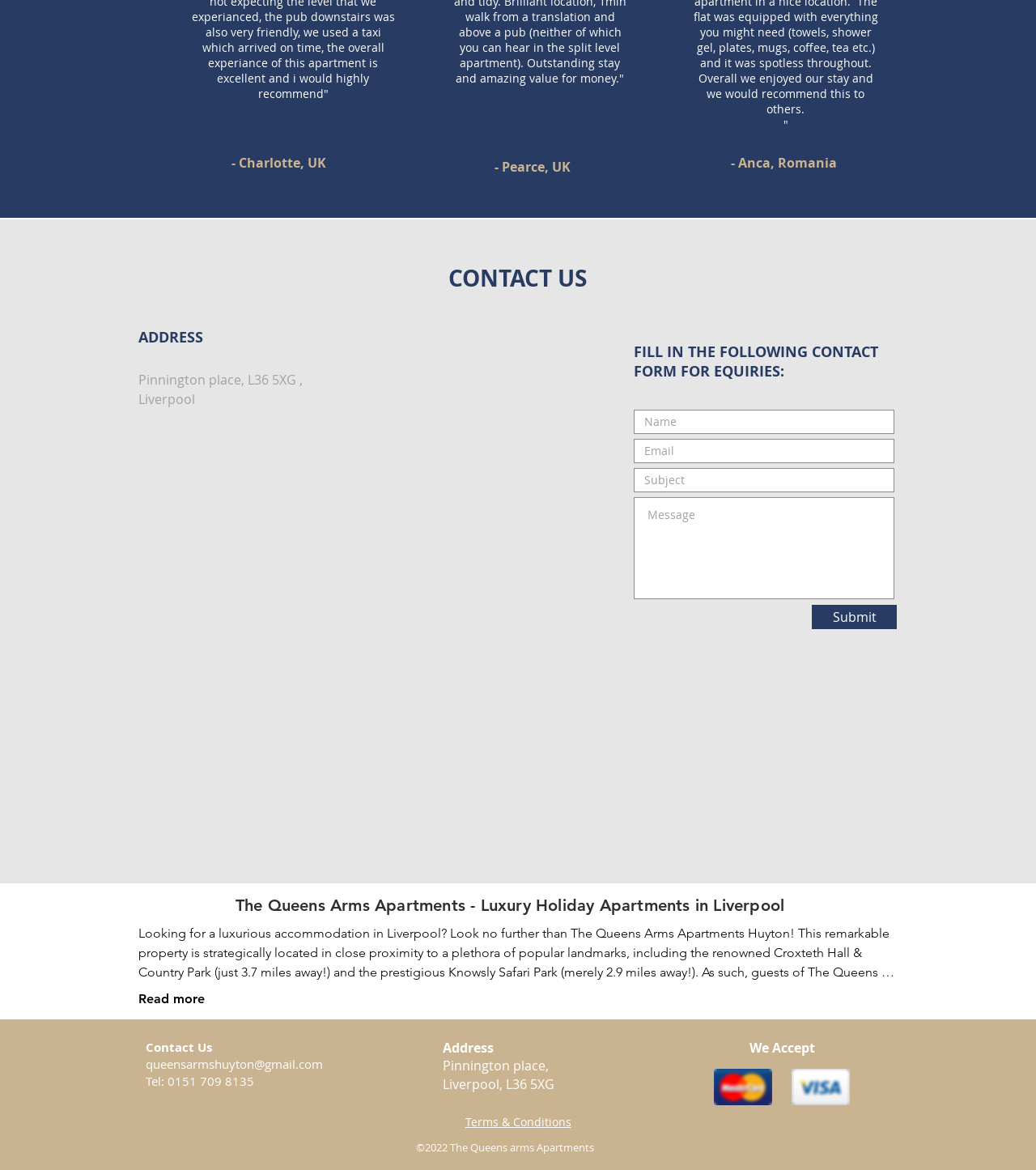Pinpoint the bounding box coordinates of the element to be clicked to execute the instruction: "Fill in the contact form".

[0.612, 0.35, 0.863, 0.371]